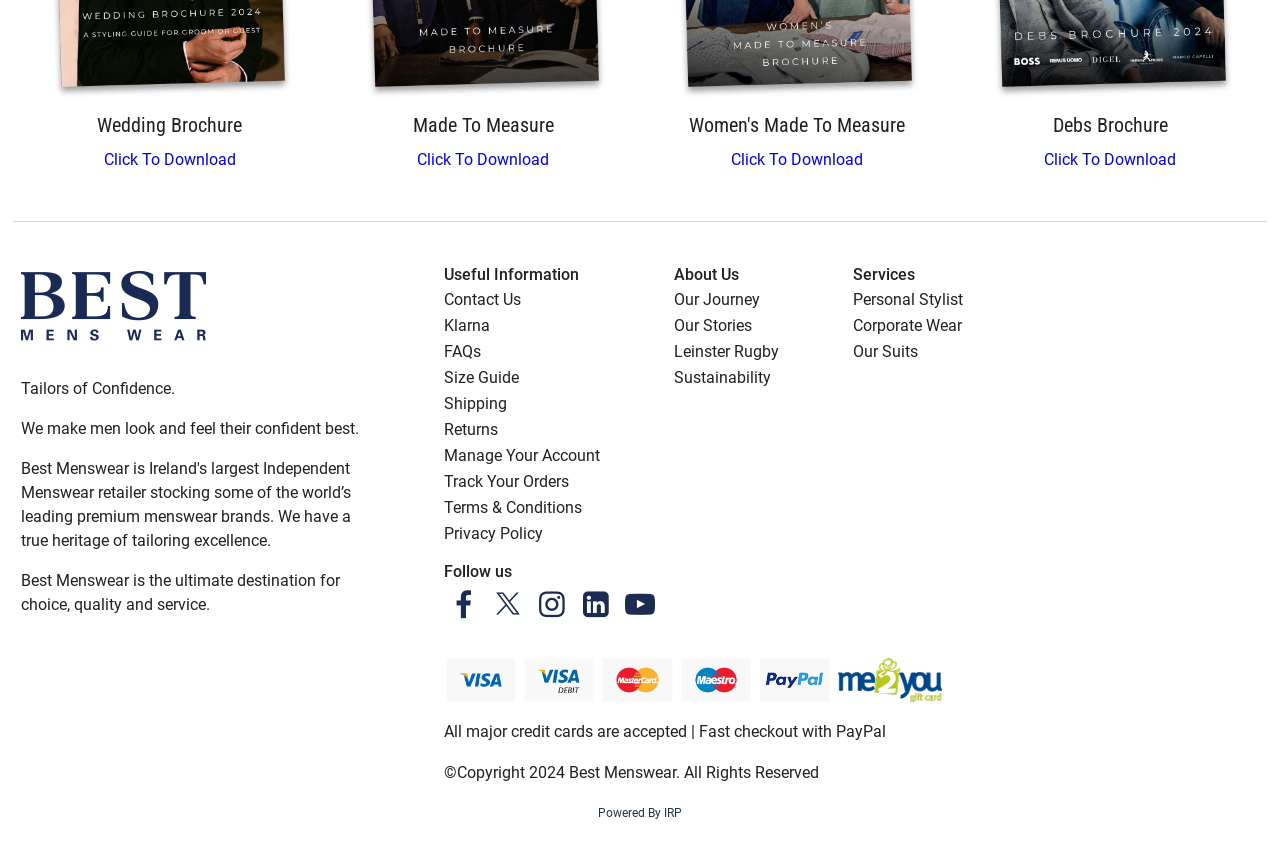What is the theme of the image at the top of the webpage? From the image, respond with a single word or brief phrase.

Menswear